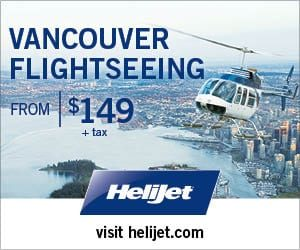Provide a comprehensive description of the image.

The image features an advertisement for Helijet, promoting their Vancouver sightseeing flights available starting from $149, plus tax. It displays a helicopter in flight, showcasing the beautiful city of Vancouver in the background. The promotion invites potential customers to experience stunning aerial views of the city and its surroundings. A clear call to action encourages viewers to visit Helijet's website for more details. The vibrant imagery and informative text aim to attract adventure enthusiasts and tourists looking for unique experiences in Vancouver.